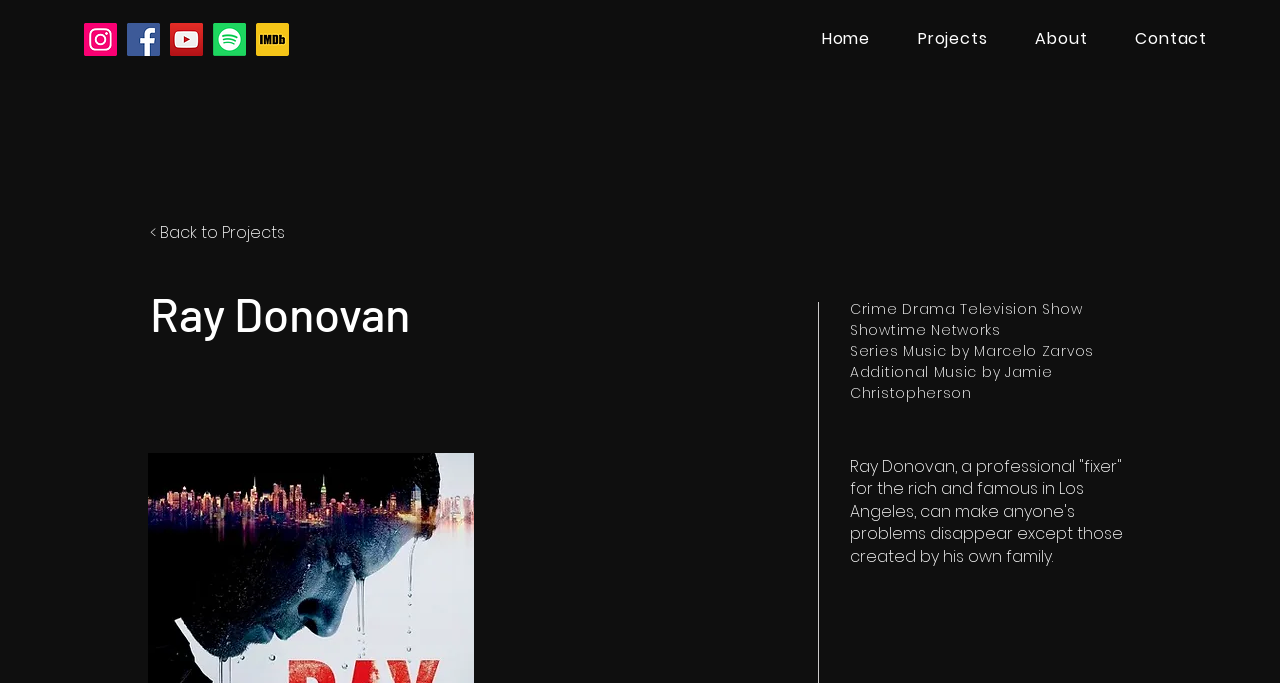Locate the bounding box of the user interface element based on this description: "aria-label="Spotify"".

[0.166, 0.034, 0.192, 0.082]